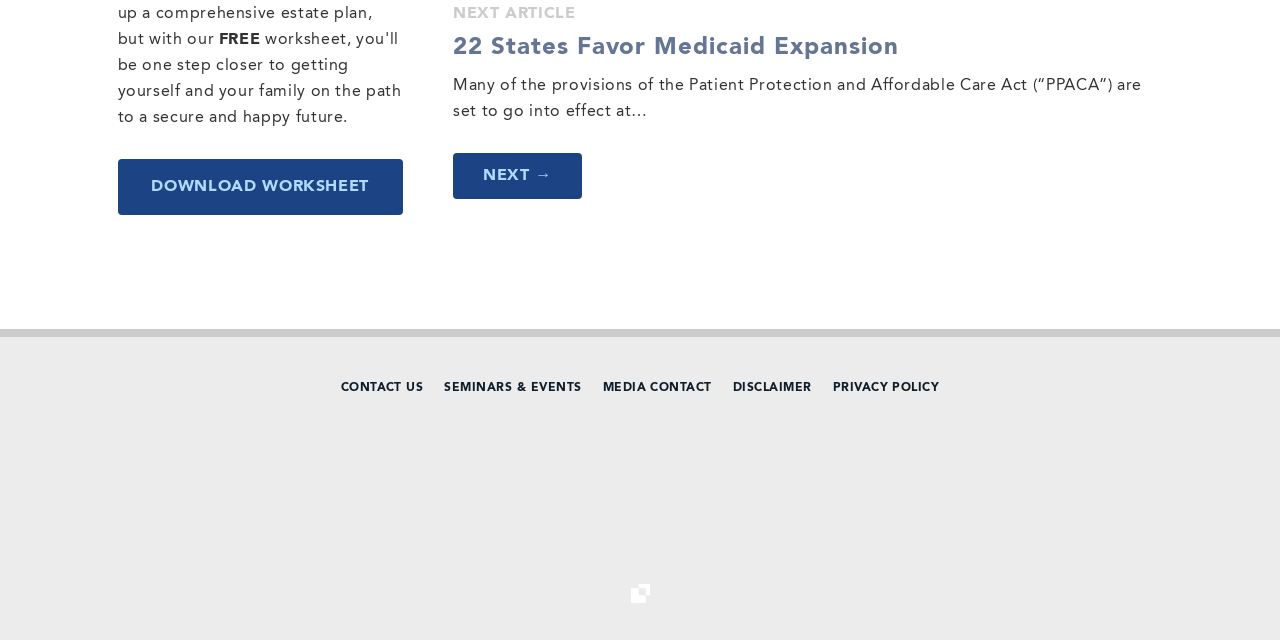Given the following UI element description: "Disclaimer", find the bounding box coordinates in the webpage screenshot.

[0.573, 0.597, 0.634, 0.616]